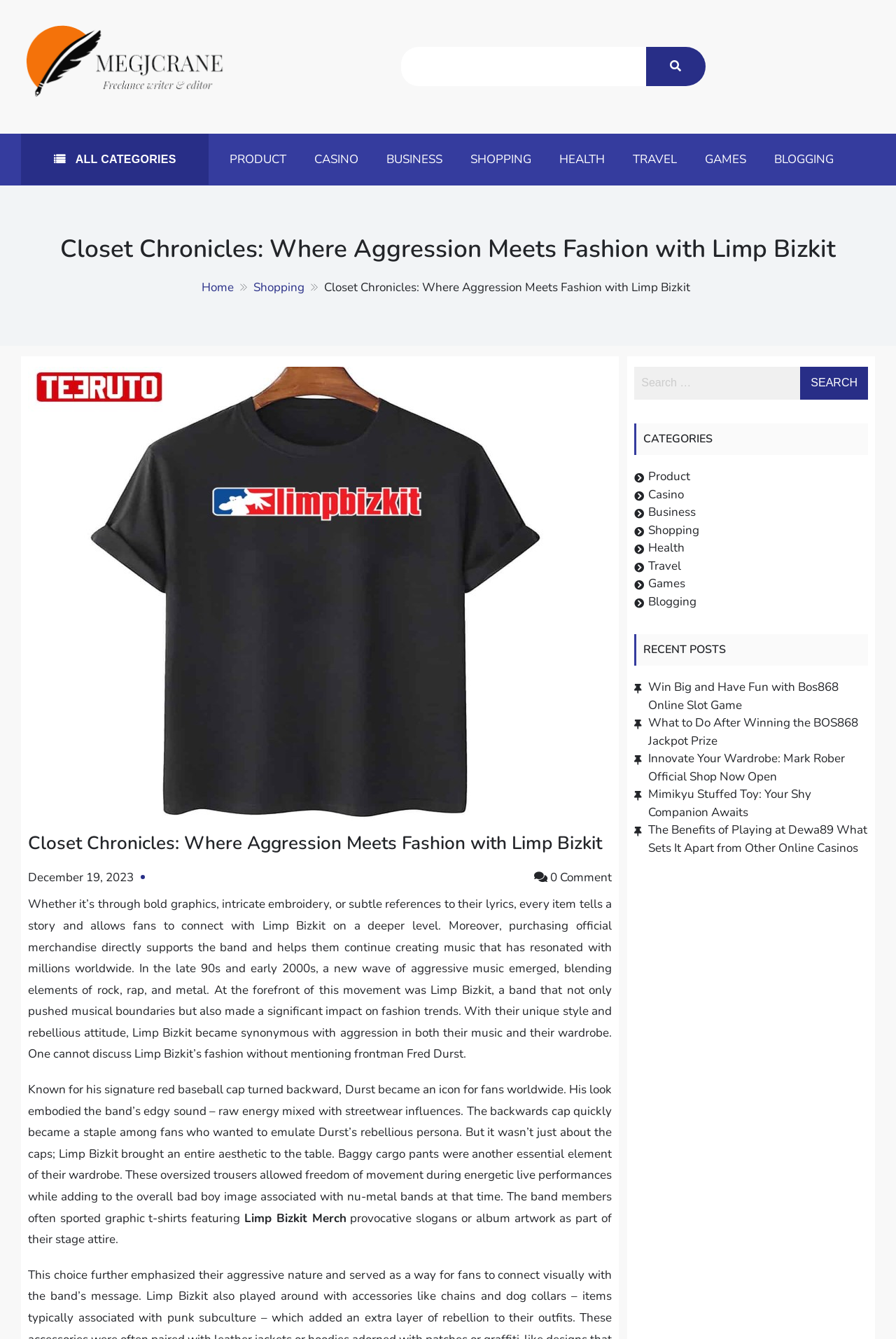Identify the bounding box coordinates for the UI element described as follows: "All Categories". Ensure the coordinates are four float numbers between 0 and 1, formatted as [left, top, right, bottom].

[0.023, 0.1, 0.233, 0.138]